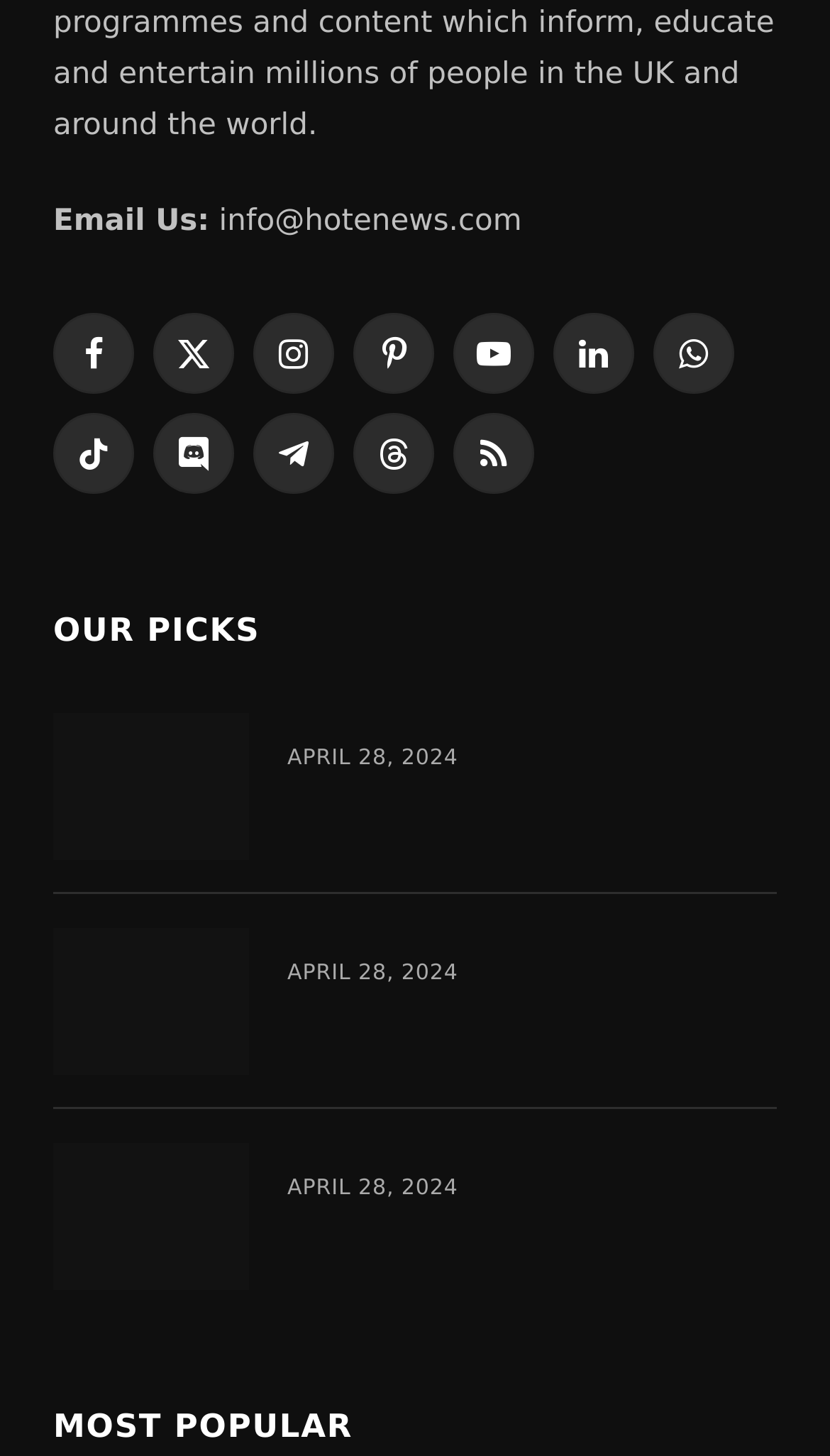Identify the bounding box coordinates for the element you need to click to achieve the following task: "Email us". The coordinates must be four float values ranging from 0 to 1, formatted as [left, top, right, bottom].

[0.064, 0.141, 0.252, 0.164]